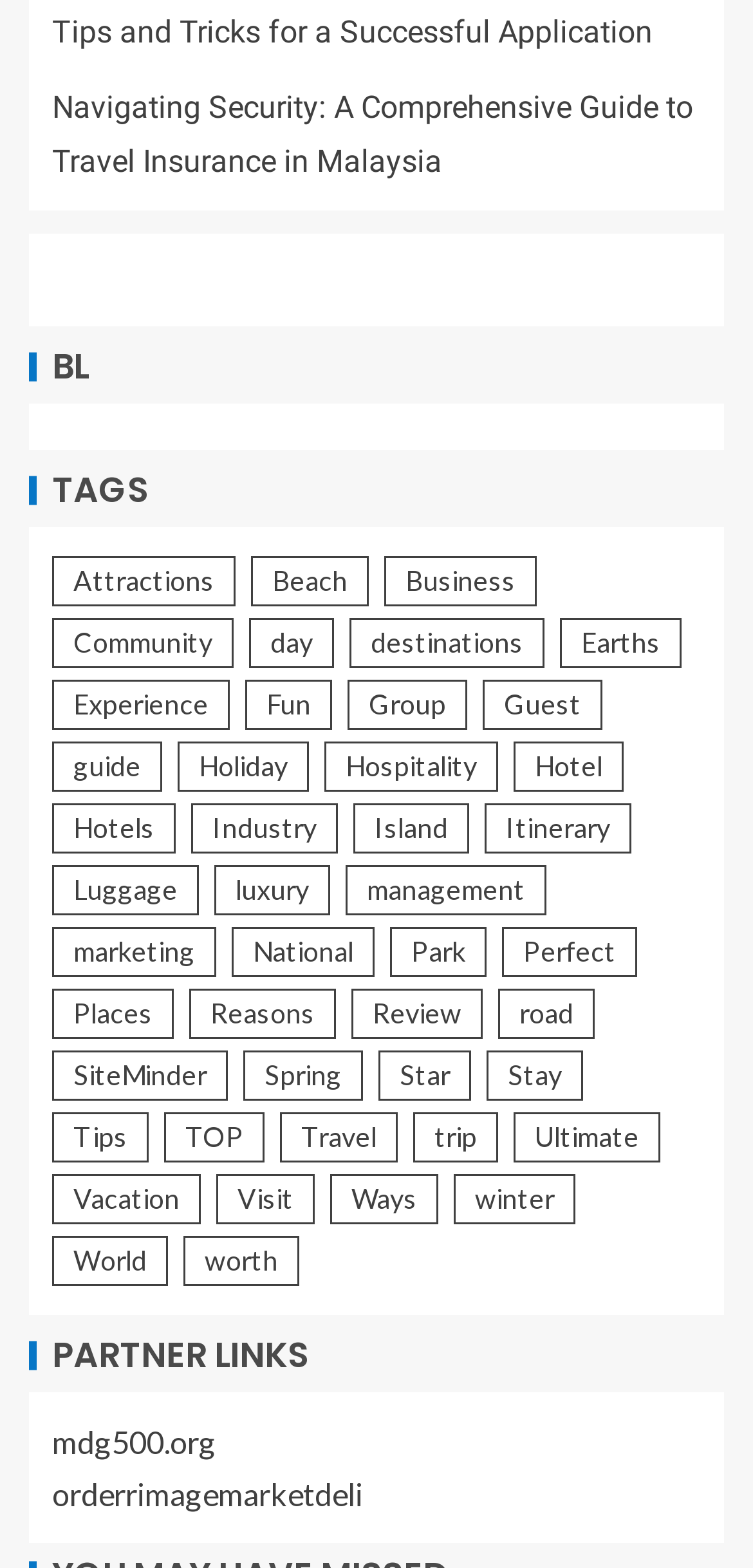Determine the bounding box coordinates of the clickable area required to perform the following instruction: "Click on the 'Navigating Security: A Comprehensive Guide to Travel Insurance in Malaysia' link". The coordinates should be represented as four float numbers between 0 and 1: [left, top, right, bottom].

[0.069, 0.056, 0.921, 0.114]